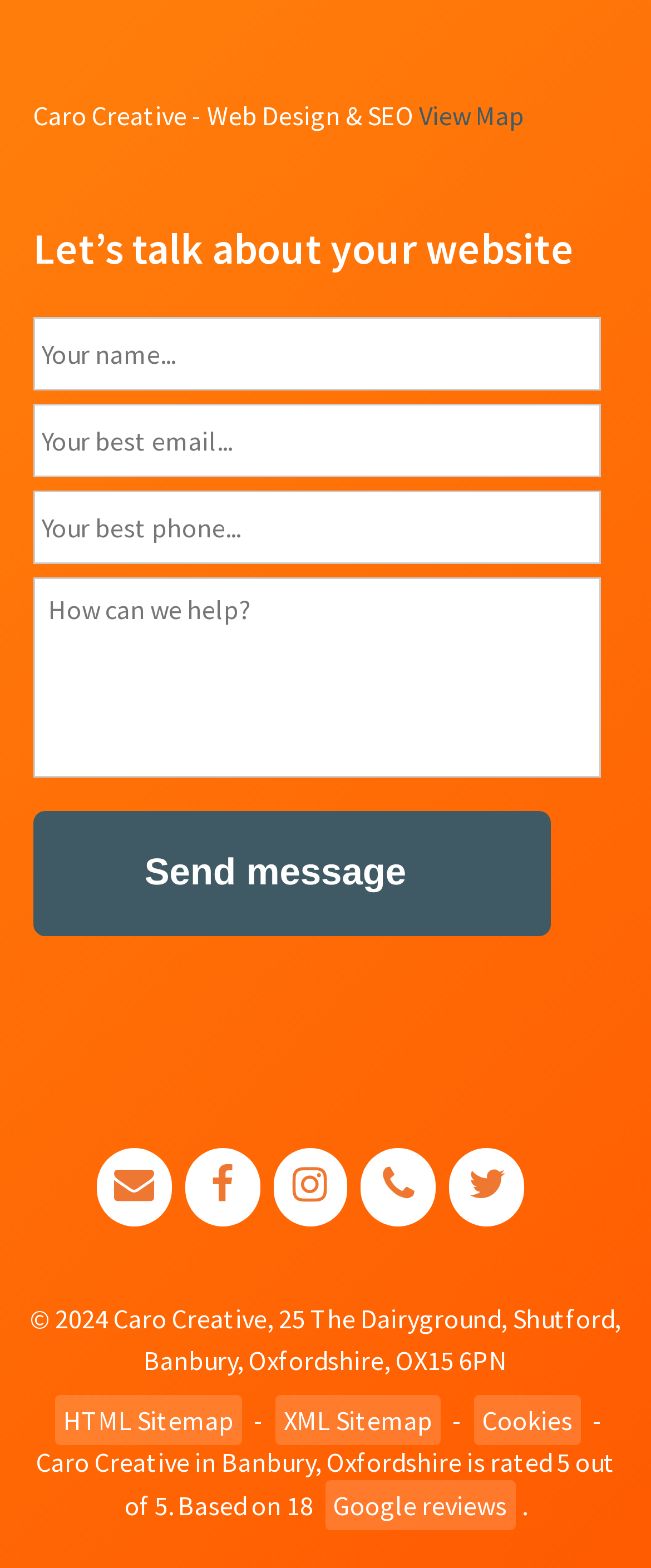Identify the bounding box coordinates of the area that should be clicked in order to complete the given instruction: "Enter your message". The bounding box coordinates should be four float numbers between 0 and 1, i.e., [left, top, right, bottom].

[0.051, 0.203, 0.923, 0.249]